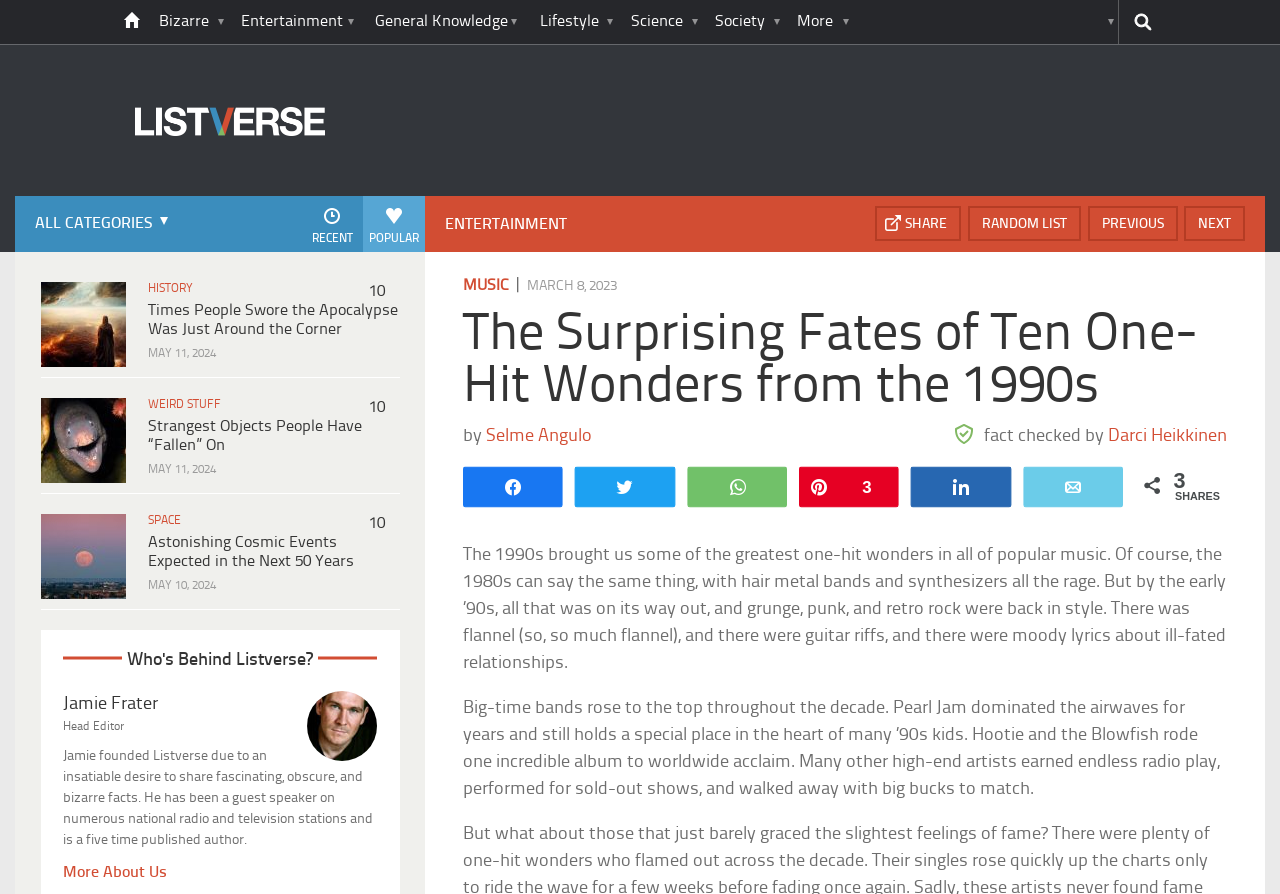What is the position of the link 'NEXT' on the webpage?
Observe the image and answer the question with a one-word or short phrase response.

bottom right